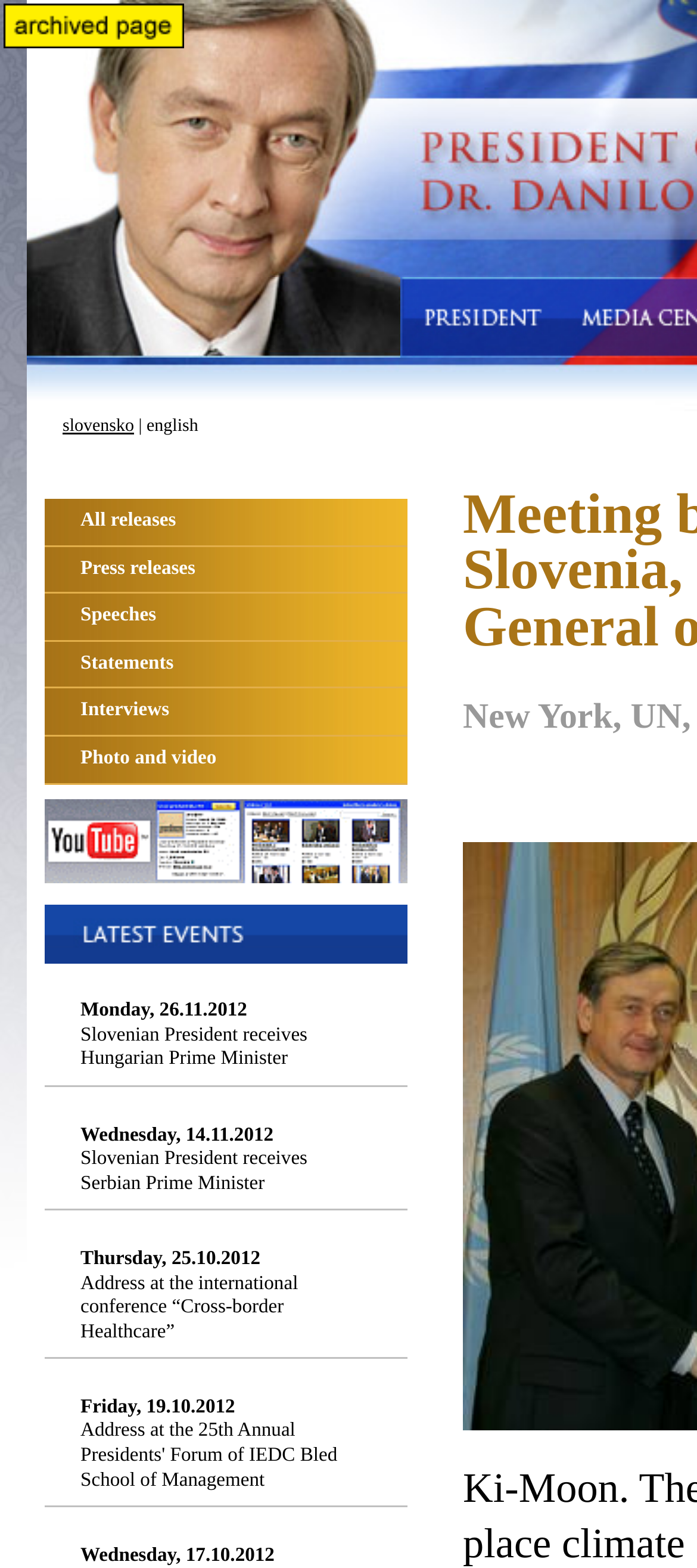Identify the bounding box coordinates of the section that should be clicked to achieve the task described: "Read the latest news on Monday, 26.11.2012".

[0.115, 0.638, 0.441, 0.682]